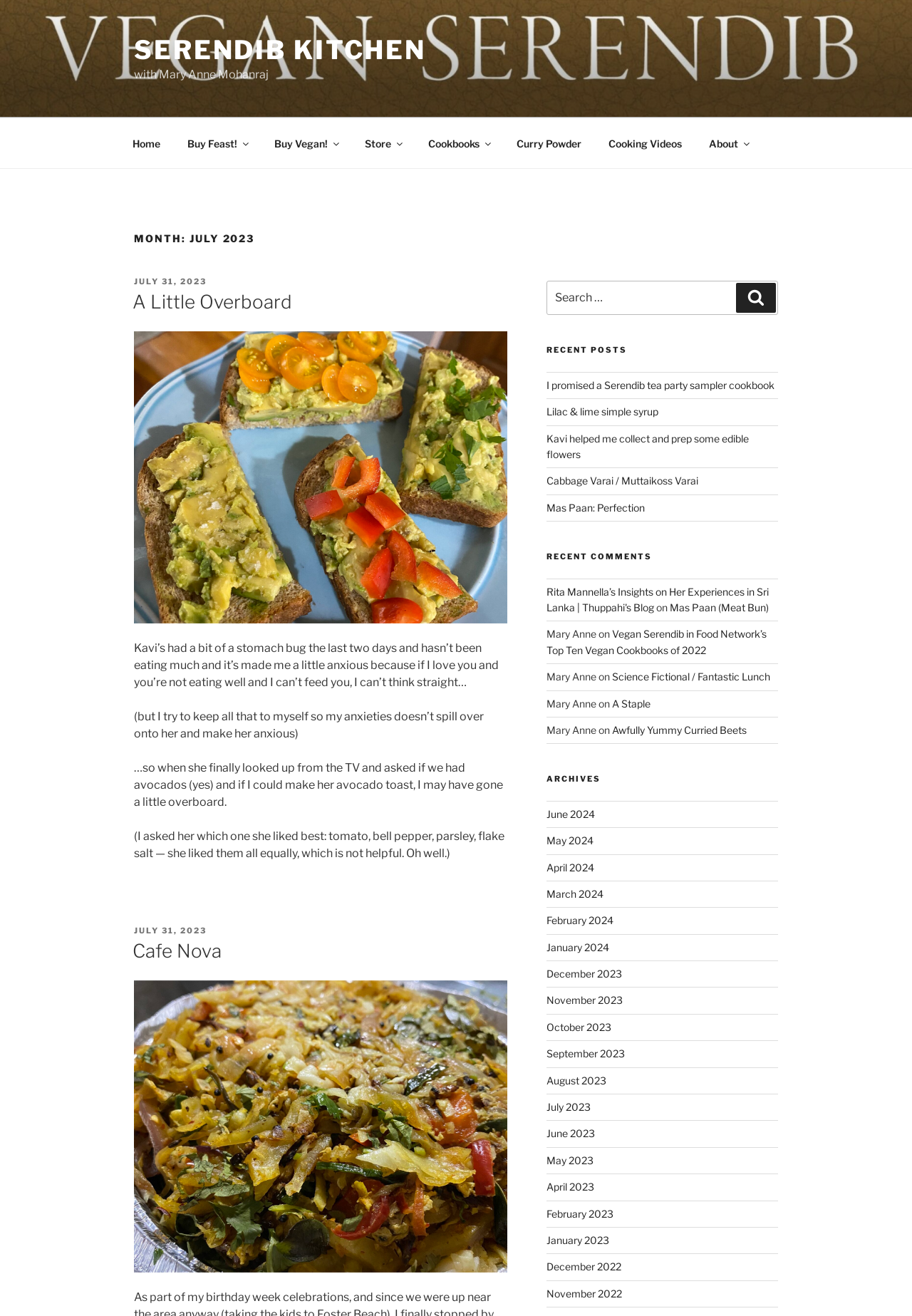Find the bounding box coordinates for the area that must be clicked to perform this action: "Go to the 'July 2023' archive".

[0.599, 0.837, 0.647, 0.846]